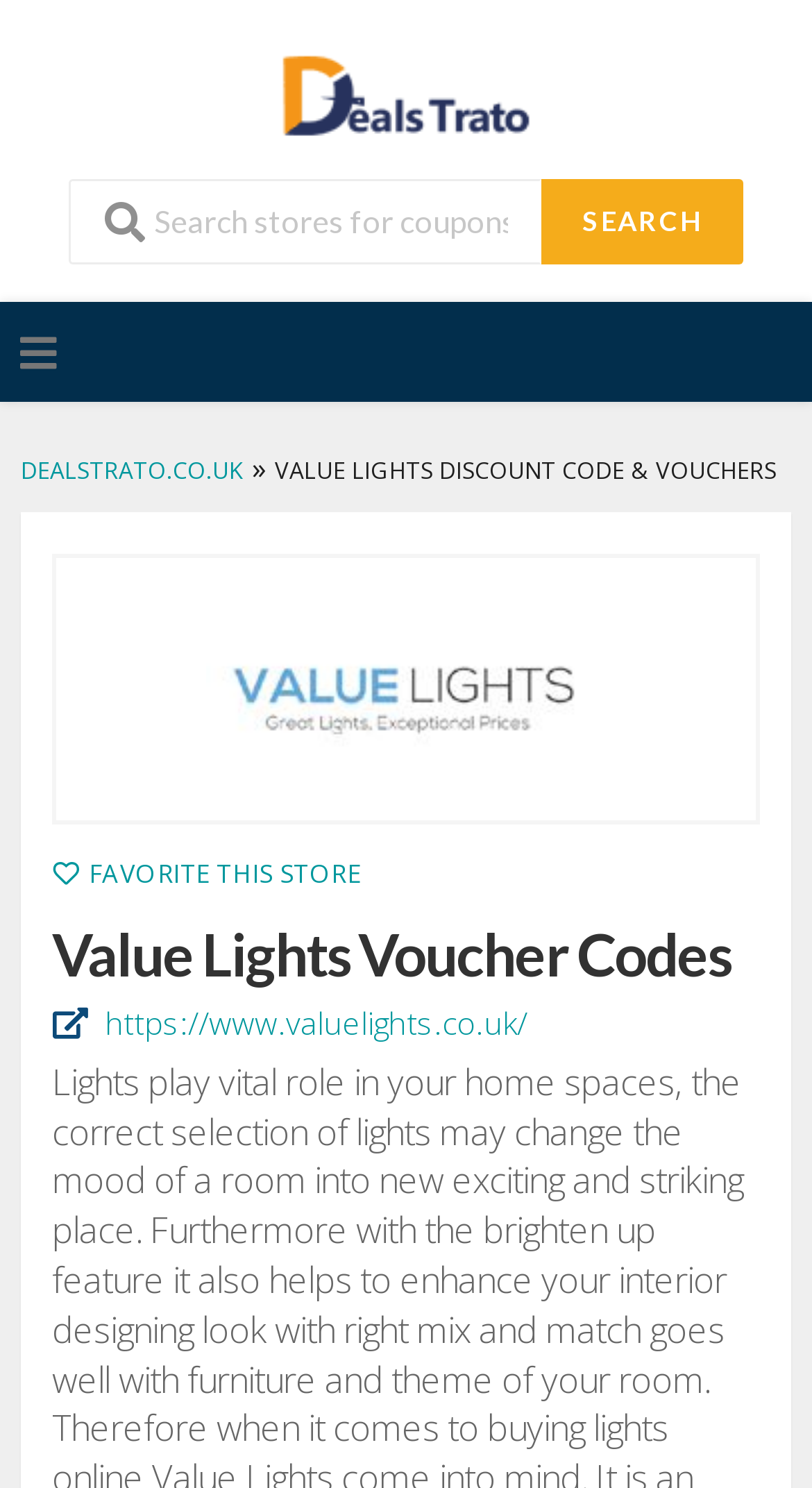What is the name of the store featured on this webpage?
Give a detailed explanation using the information visible in the image.

The name of the store can be found in the link 'Value Lights Voucher Codes' and the heading 'Value Lights Voucher Codes', which suggests that the webpage is currently featuring Value Lights as the store of interest.